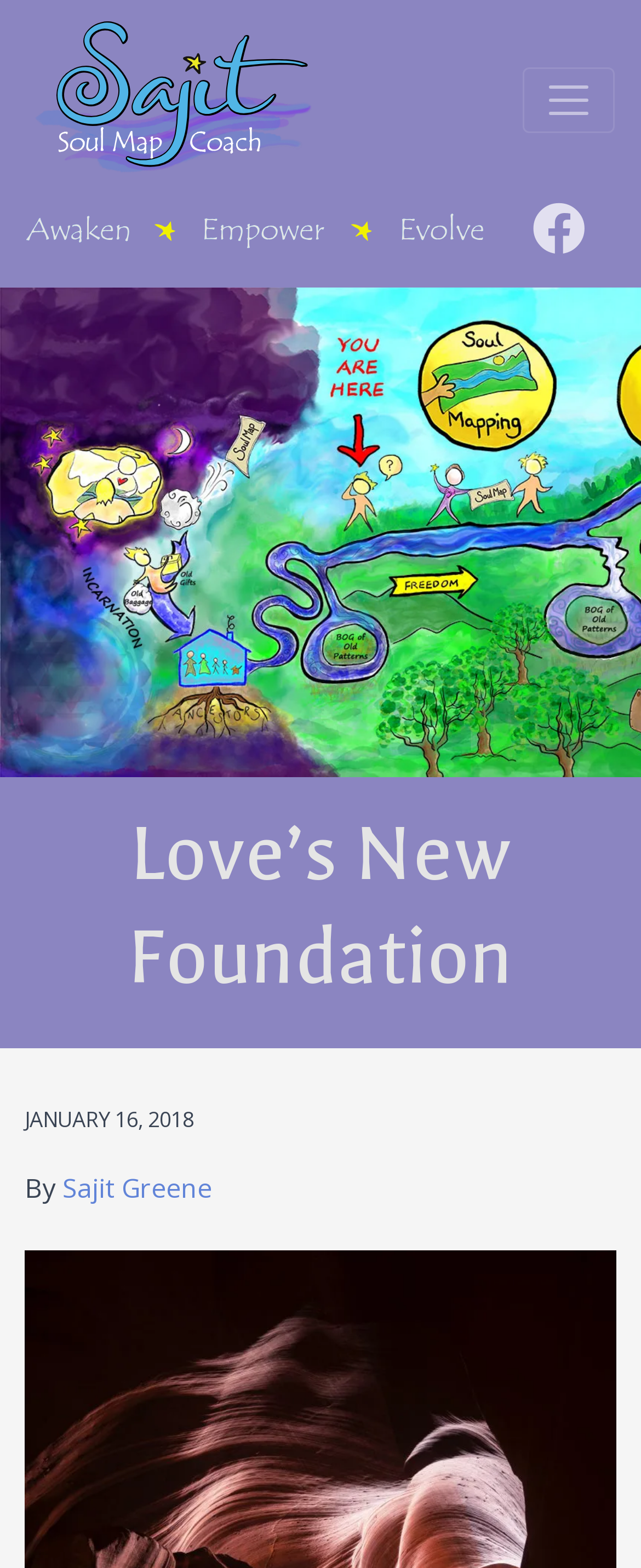Look at the image and give a detailed response to the following question: What is the name of the coach?

The name of the coach can be found in the top-left corner of the webpage, where it says 'Soul Map Coach' in a link and an image with the same name.